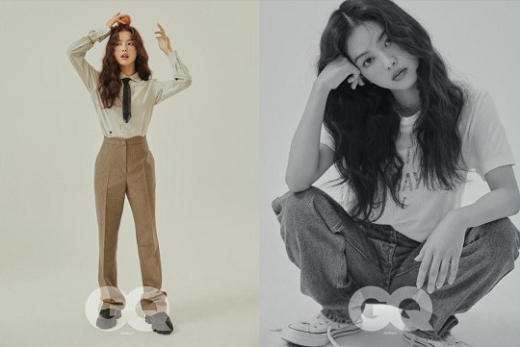Answer the question using only a single word or phrase: 
What publication is the image part of?

GQ